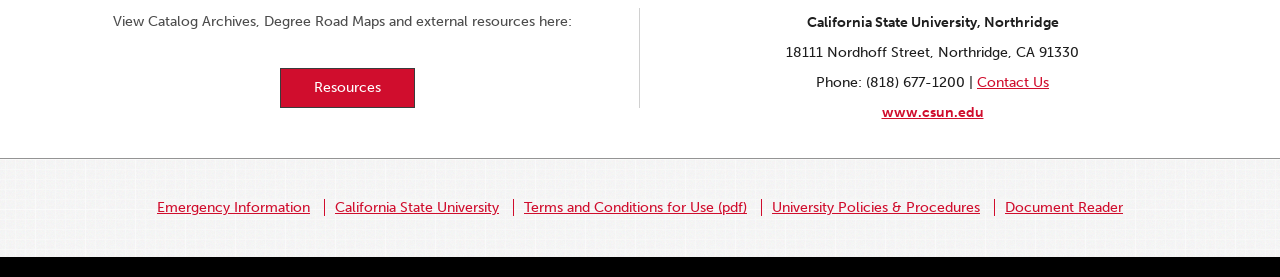Please identify the bounding box coordinates for the region that you need to click to follow this instruction: "Contact us".

[0.763, 0.267, 0.82, 0.329]